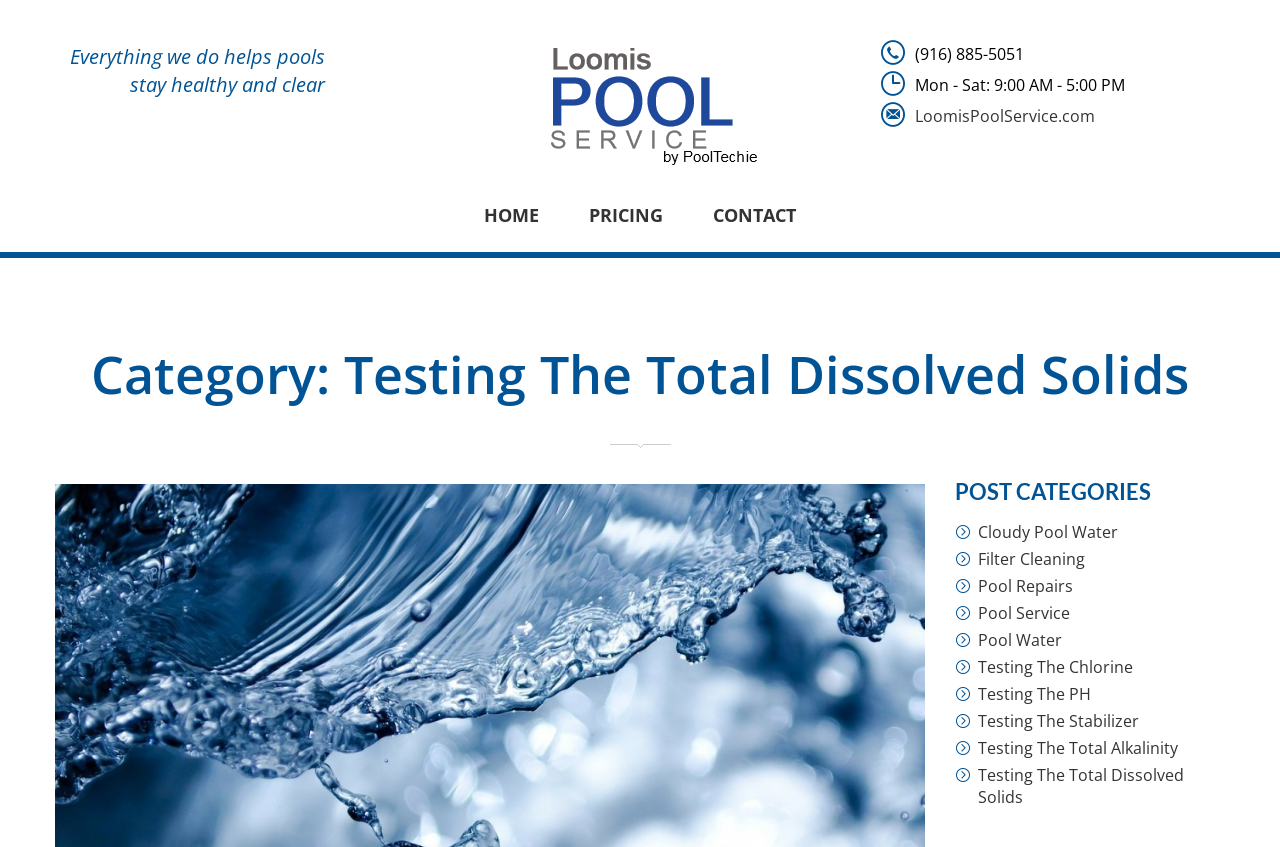How many post categories are listed?
Refer to the image and give a detailed response to the question.

I found the number of post categories by counting the link elements under the 'POST CATEGORIES' heading, which are 'Cloudy Pool Water', 'Filter Cleaning', 'Pool Repairs', 'Pool Service', 'Pool Water', 'Testing The Chlorine', 'Testing The PH', 'Testing The Stabilizer', and 'Testing The Total Alkalinity'.